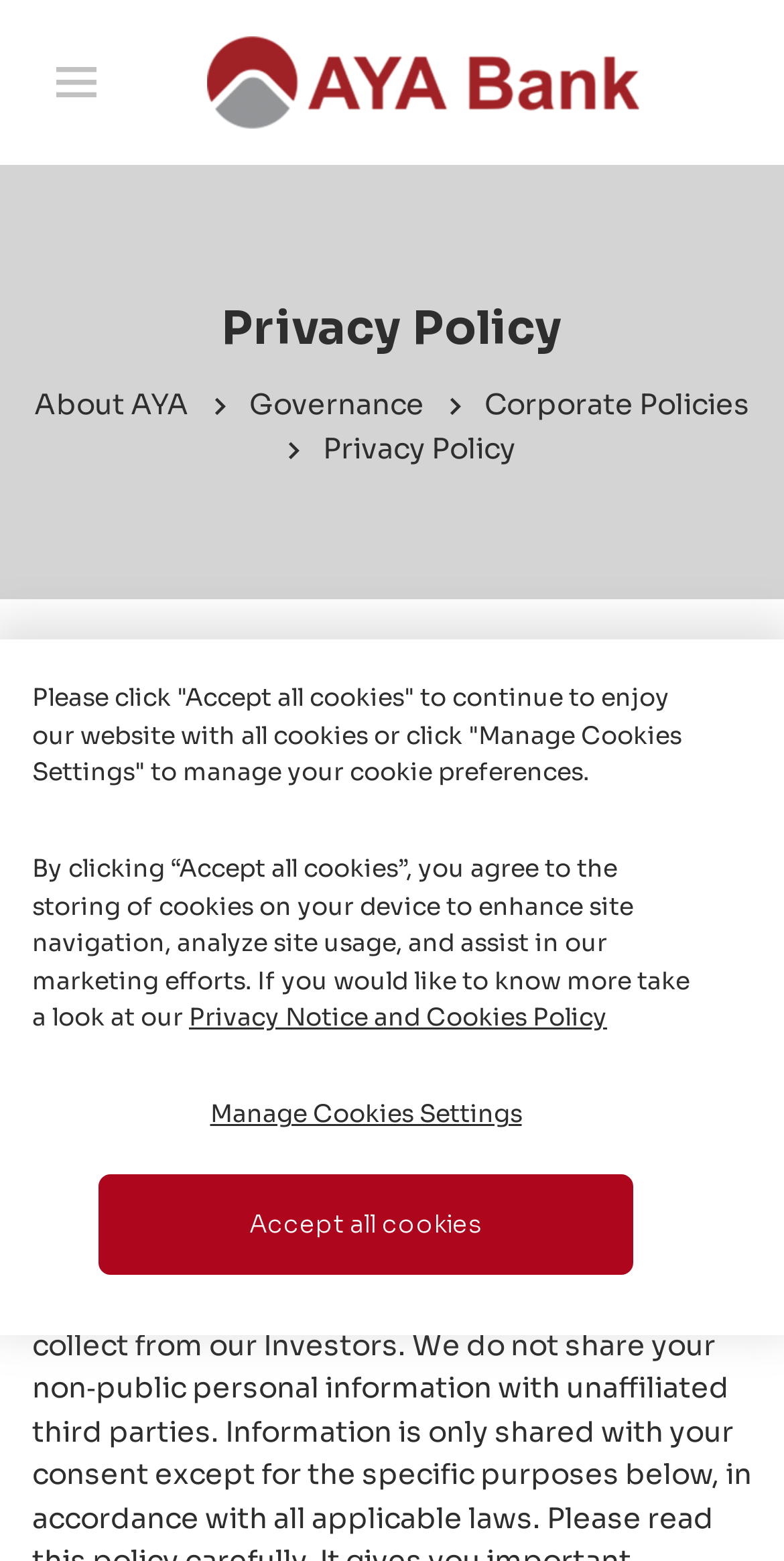What is the name of the bank?
Please give a detailed answer to the question using the information shown in the image.

The name of the bank can be found in the top-left corner of the webpage, where it is written as 'AYA Bank' in a button and also as an image with the text 'AYA BANK'.